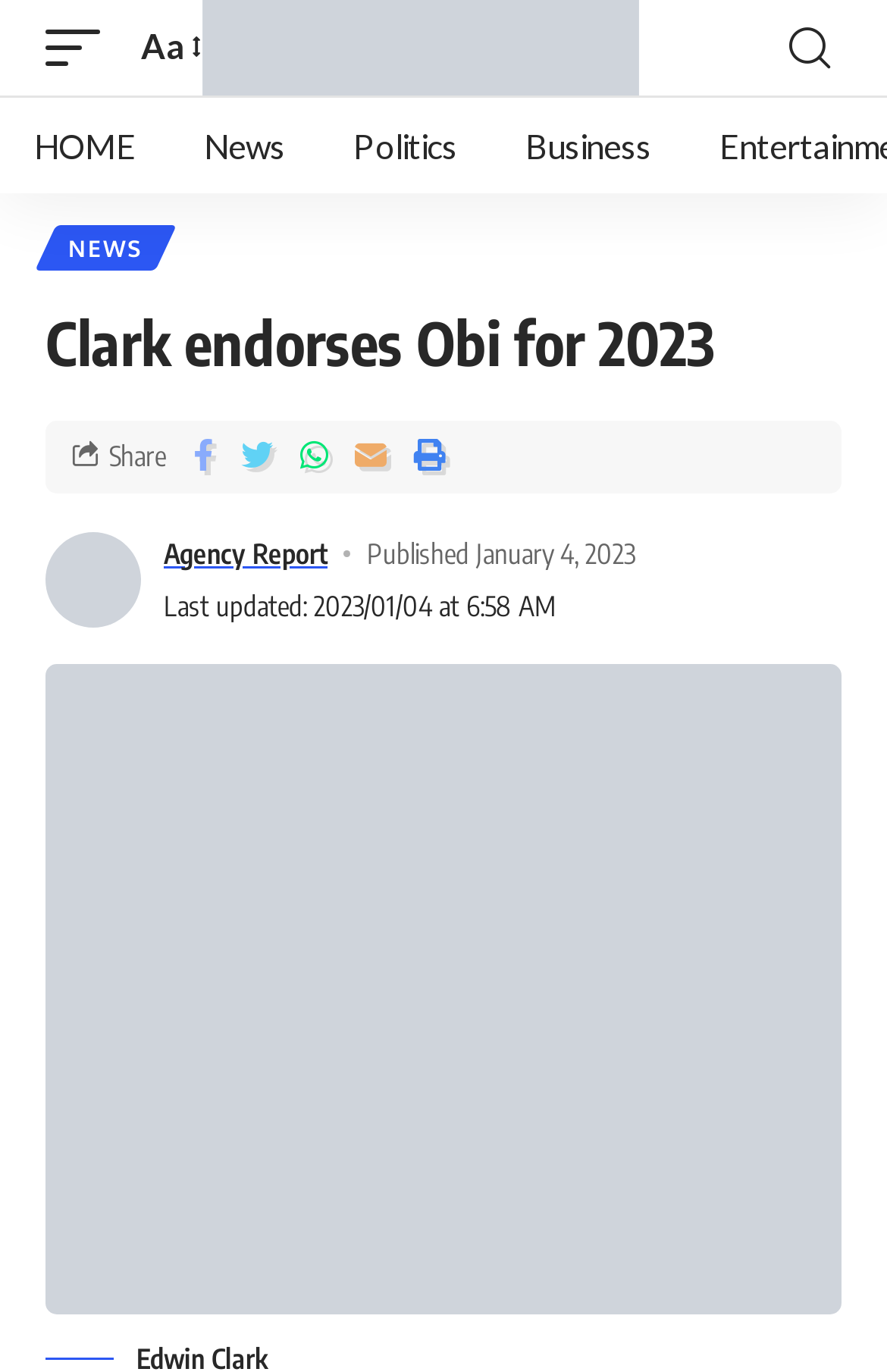Locate and provide the bounding box coordinates for the HTML element that matches this description: "alt="Ad image"".

[0.051, 0.288, 0.949, 0.318]